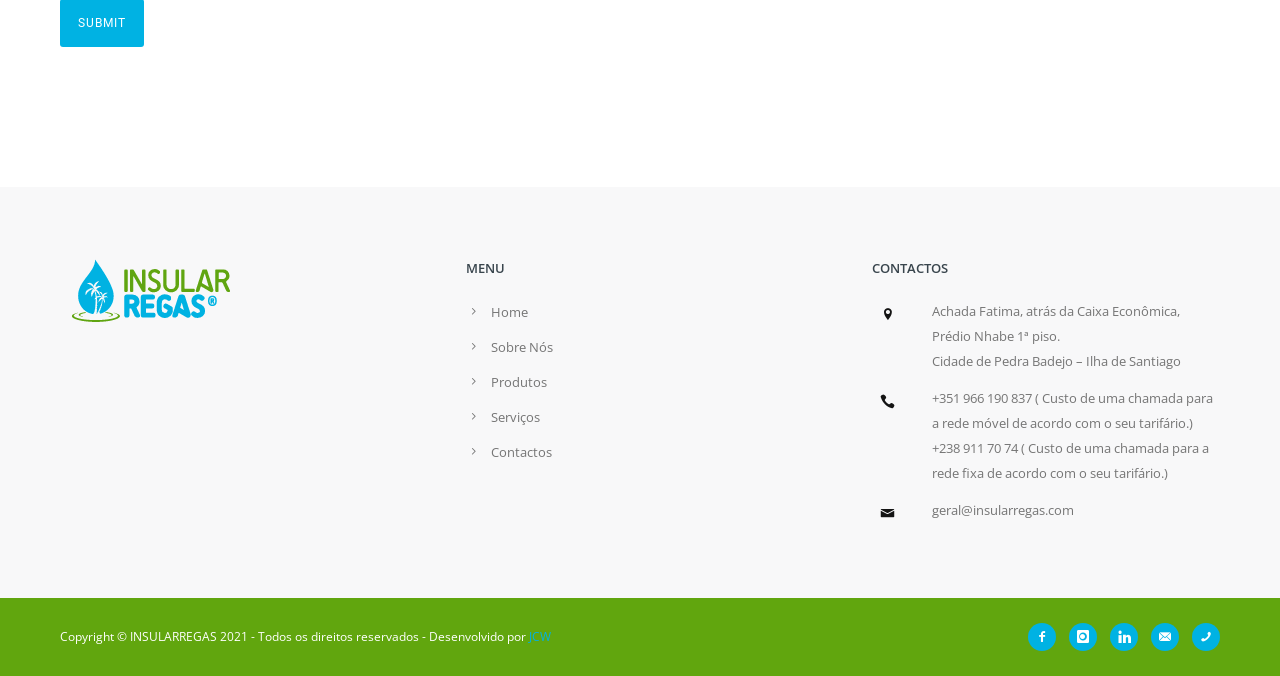Highlight the bounding box coordinates of the element you need to click to perform the following instruction: "Call the phone number +351 966 190 837."

[0.728, 0.575, 0.806, 0.602]